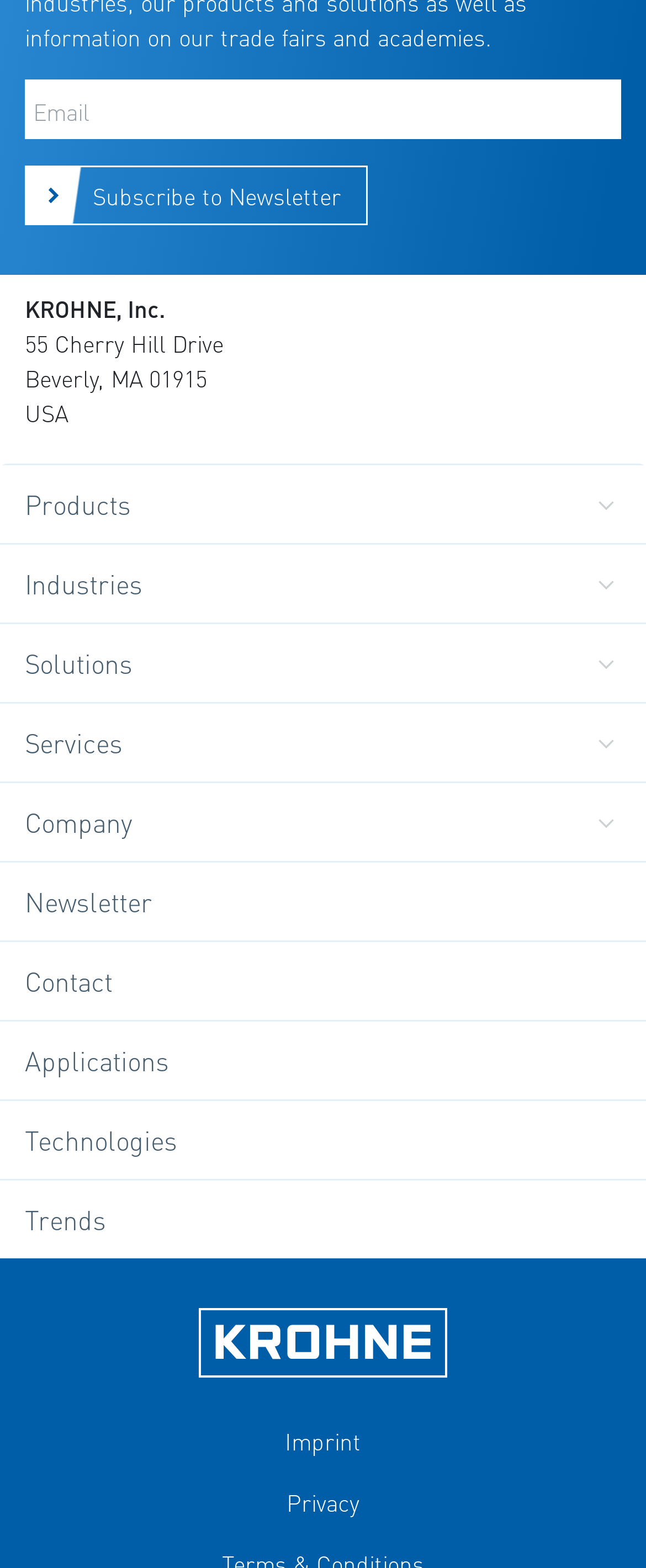Provide the bounding box coordinates of the HTML element described as: "Subscribe to Newsletter". The bounding box coordinates should be four float numbers between 0 and 1, i.e., [left, top, right, bottom].

[0.038, 0.106, 0.569, 0.144]